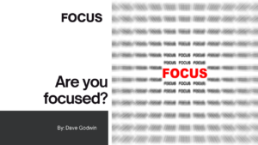Describe every aspect of the image in detail.

The image features a striking composition centered around the theme of "FOCUS," which is prominently displayed in bold, red typography. The left side of the image presents a minimalist design with the word "FOCUS" at the top, followed by the question, "Are you focused?" and the author's name, "By Dave Godwin" at the bottom. On the right side, the word "FOCUS" is replicated multiple times in a diminishing and blurred manner, creating a sense of depth and encouraging viewers to concentrate on the highlighted red text. This visually engaging design is likely aimed at provoking thought about the importance of focus in both personal and professional contexts. The image is associated with an article titled "Focus," suggesting an exploration of this concept.